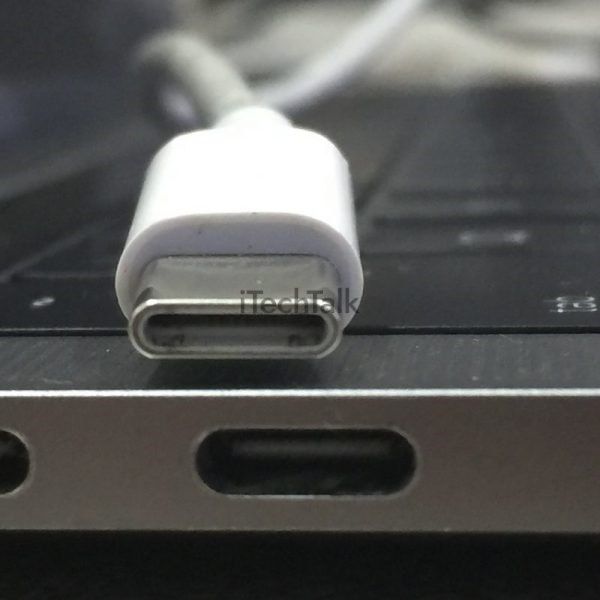Describe all the elements in the image extensively.

The image depicts a close-up view of a USB-C charging connector positioned above the charging port of a MacBook. This detail highlights the importance of maintaining both the connector and the port to ensure proper electrical connections. A badly worn or damaged port can lead to overheating issues and pose safety hazards, as discussed in the accompanying text. Regular inspections for signs of wear or corrosion are essential for preventing such problems, ensuring the charger operates efficiently and safely. Proper maintenance can significantly enhance the overall performance and longevity of your MacBook.